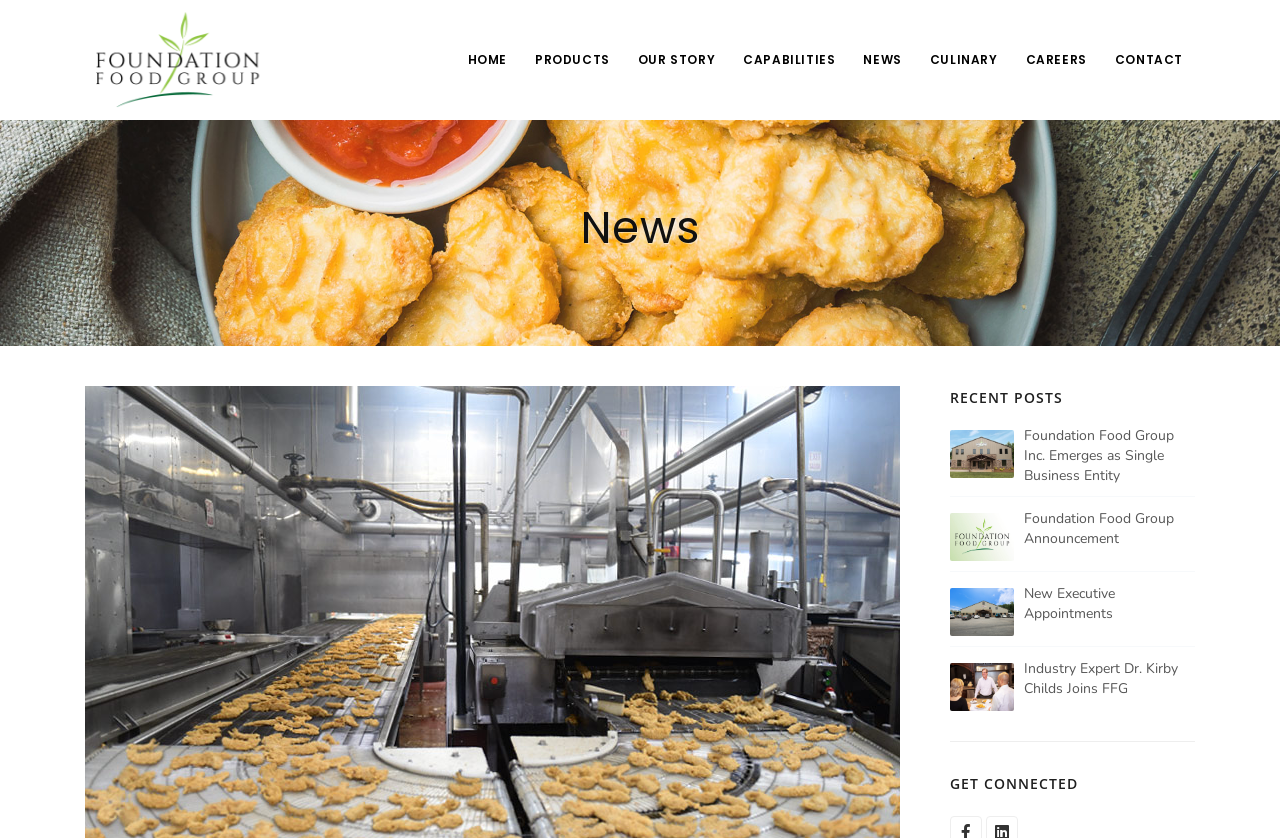Specify the bounding box coordinates for the region that must be clicked to perform the given instruction: "click the logo".

[0.066, 0.11, 0.211, 0.155]